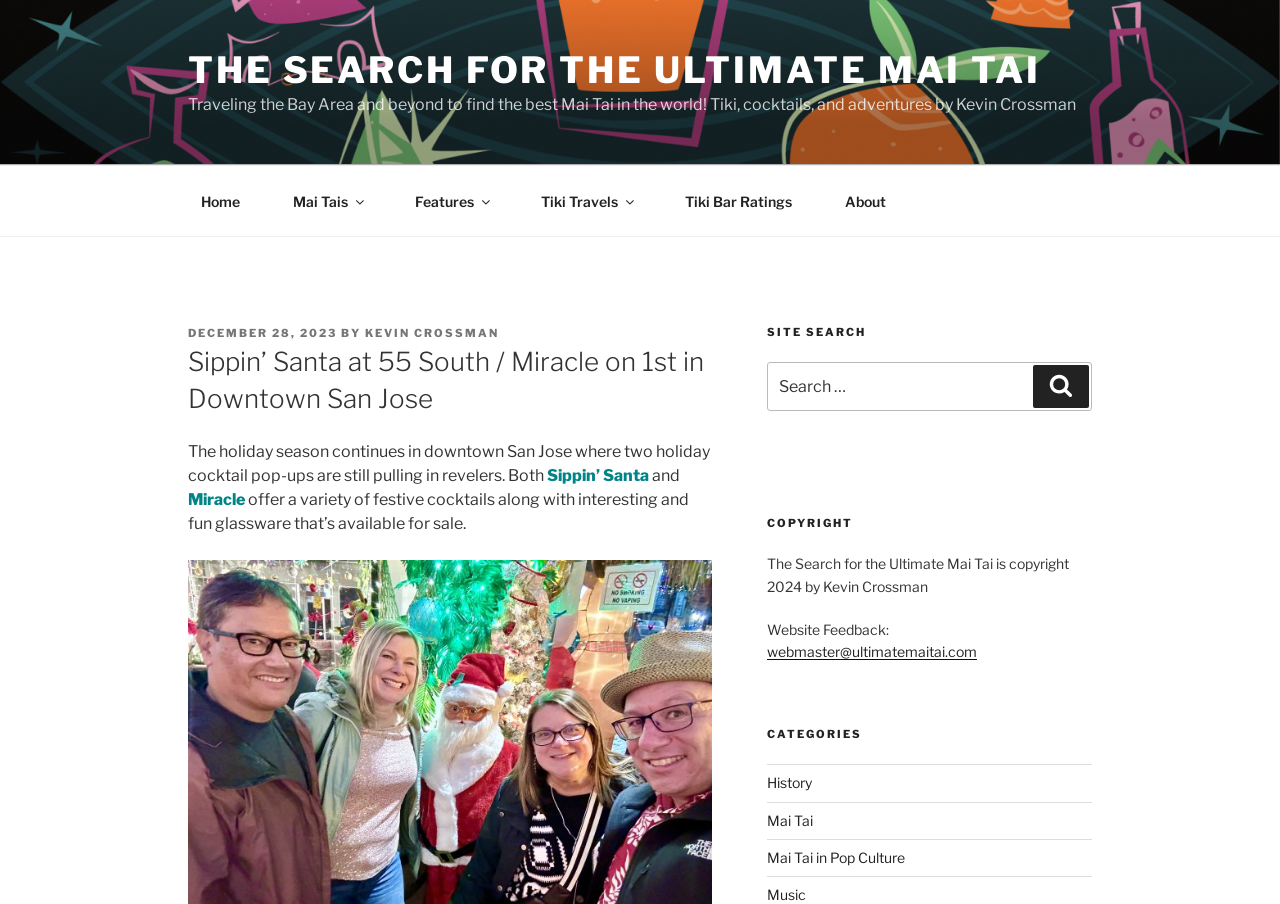Provide the bounding box coordinates of the HTML element described as: "Music". The bounding box coordinates should be four float numbers between 0 and 1, i.e., [left, top, right, bottom].

[0.599, 0.98, 0.629, 0.999]